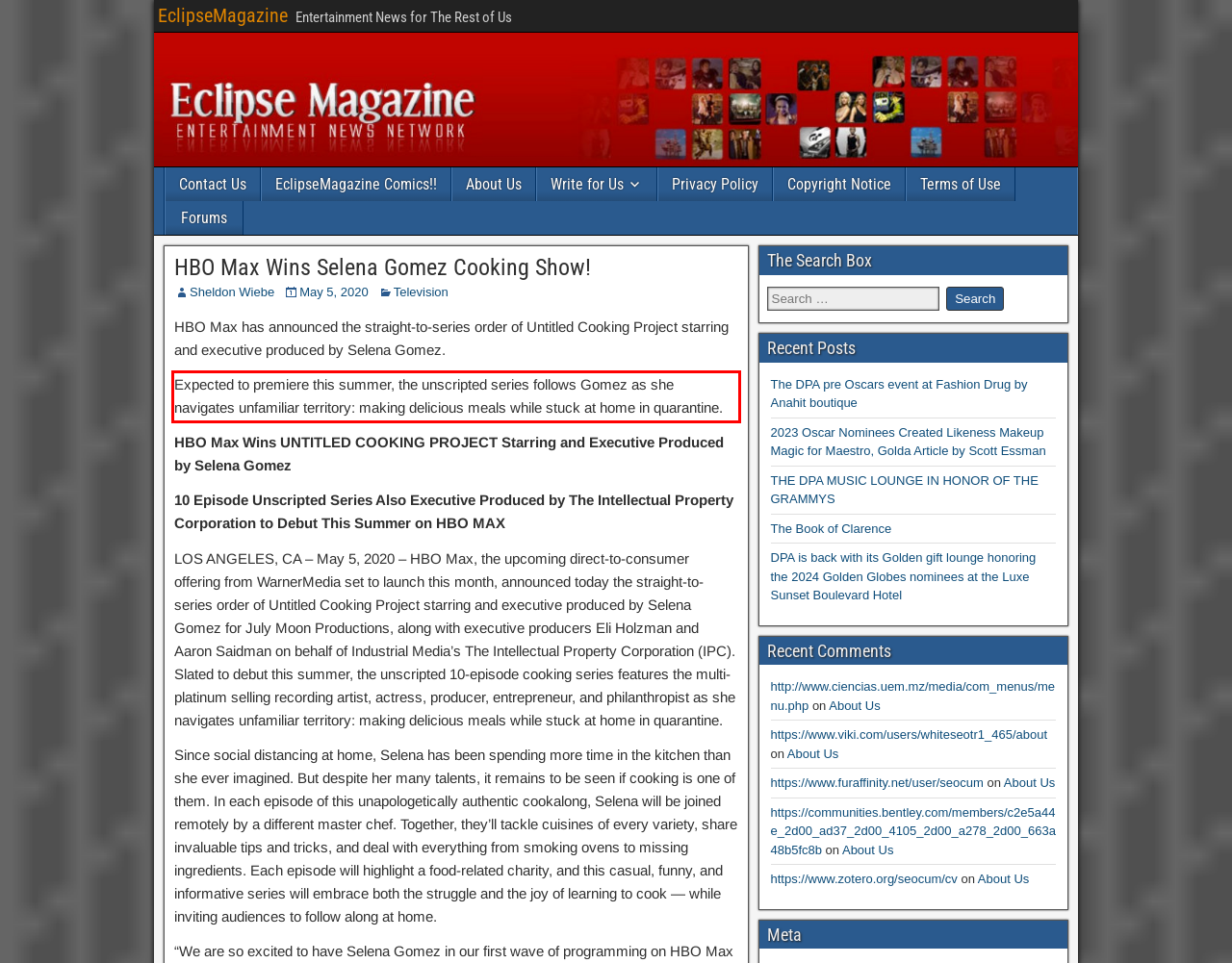Please analyze the provided webpage screenshot and perform OCR to extract the text content from the red rectangle bounding box.

Expected to premiere this summer, the unscripted series follows Gomez as she navigates unfamiliar territory: making delicious meals while stuck at home in quarantine.